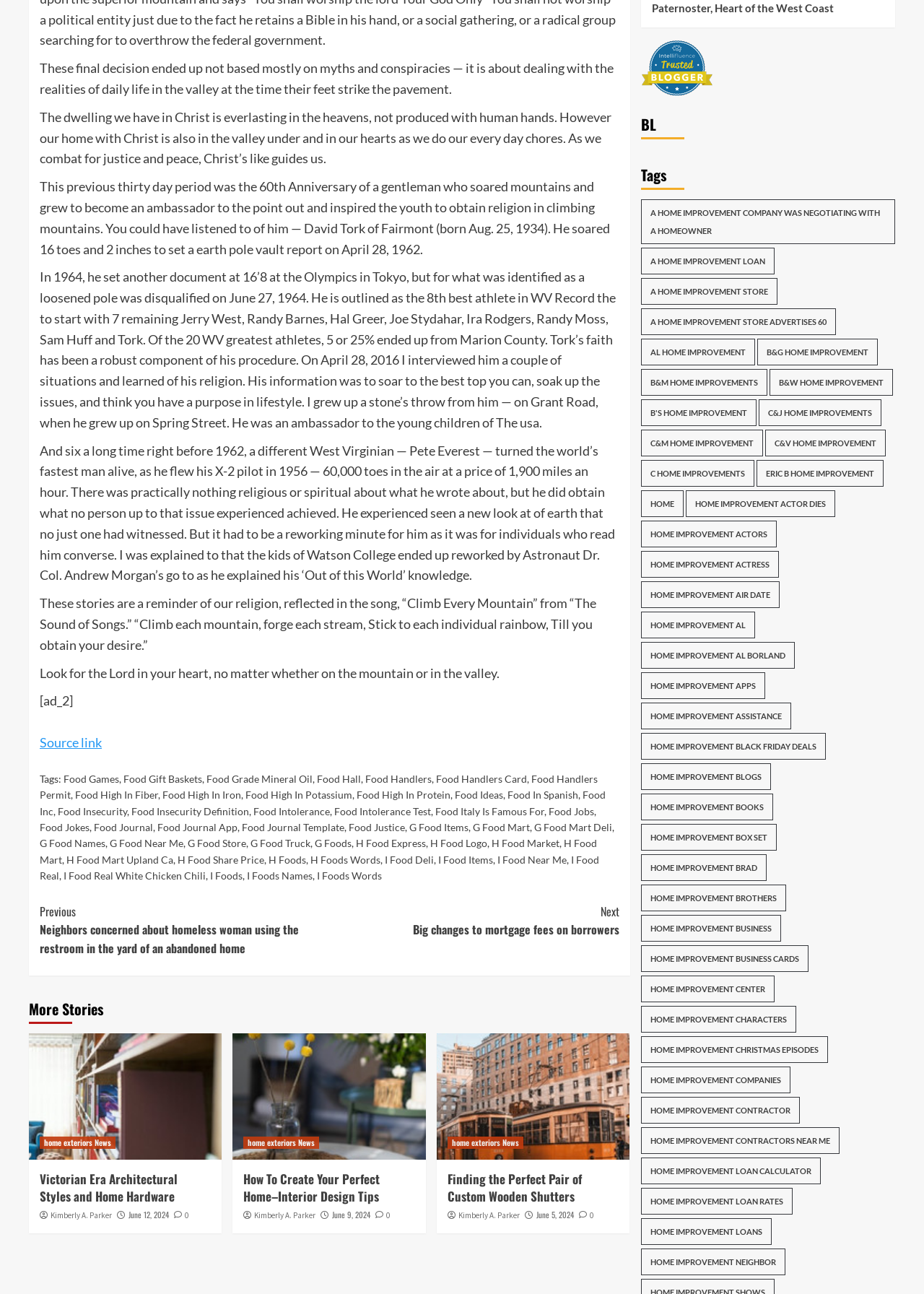Please locate the bounding box coordinates of the element's region that needs to be clicked to follow the instruction: "Follow the 'Food Games' tag". The bounding box coordinates should be provided as four float numbers between 0 and 1, i.e., [left, top, right, bottom].

[0.069, 0.597, 0.129, 0.606]